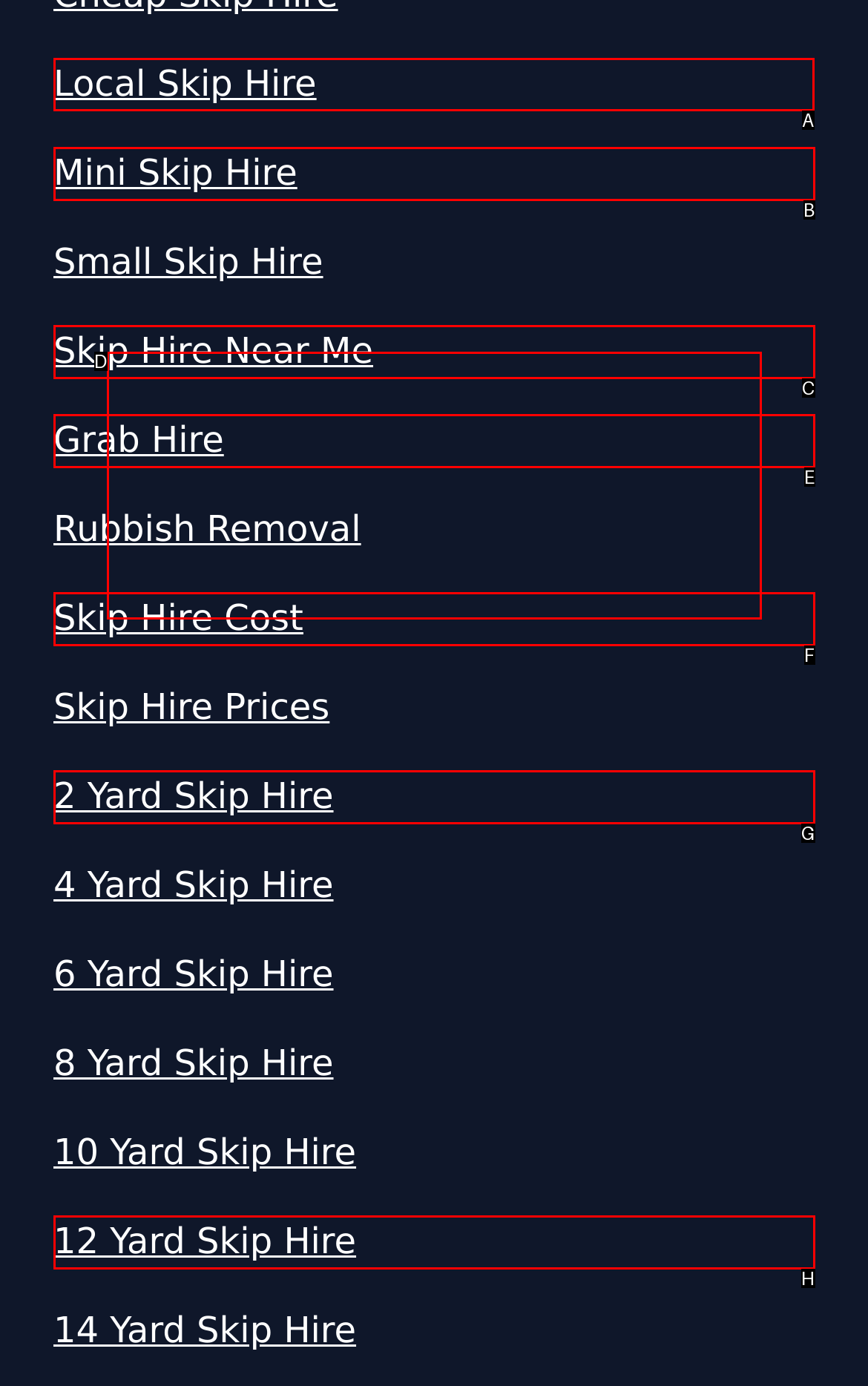Choose the HTML element to click for this instruction: Select 'Local Skip Hire' Answer with the letter of the correct choice from the given options.

A